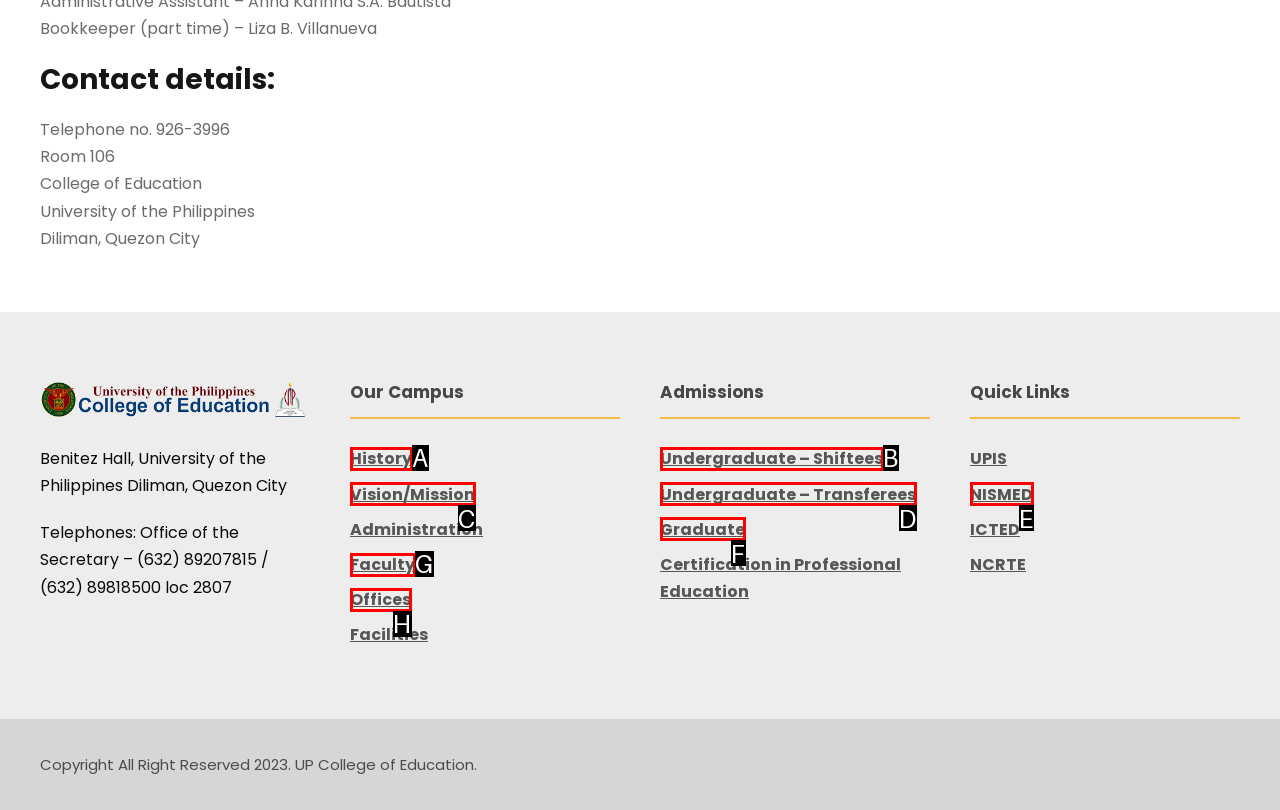Determine which UI element matches this description: alt="The Mega Dot"
Reply with the appropriate option's letter.

None